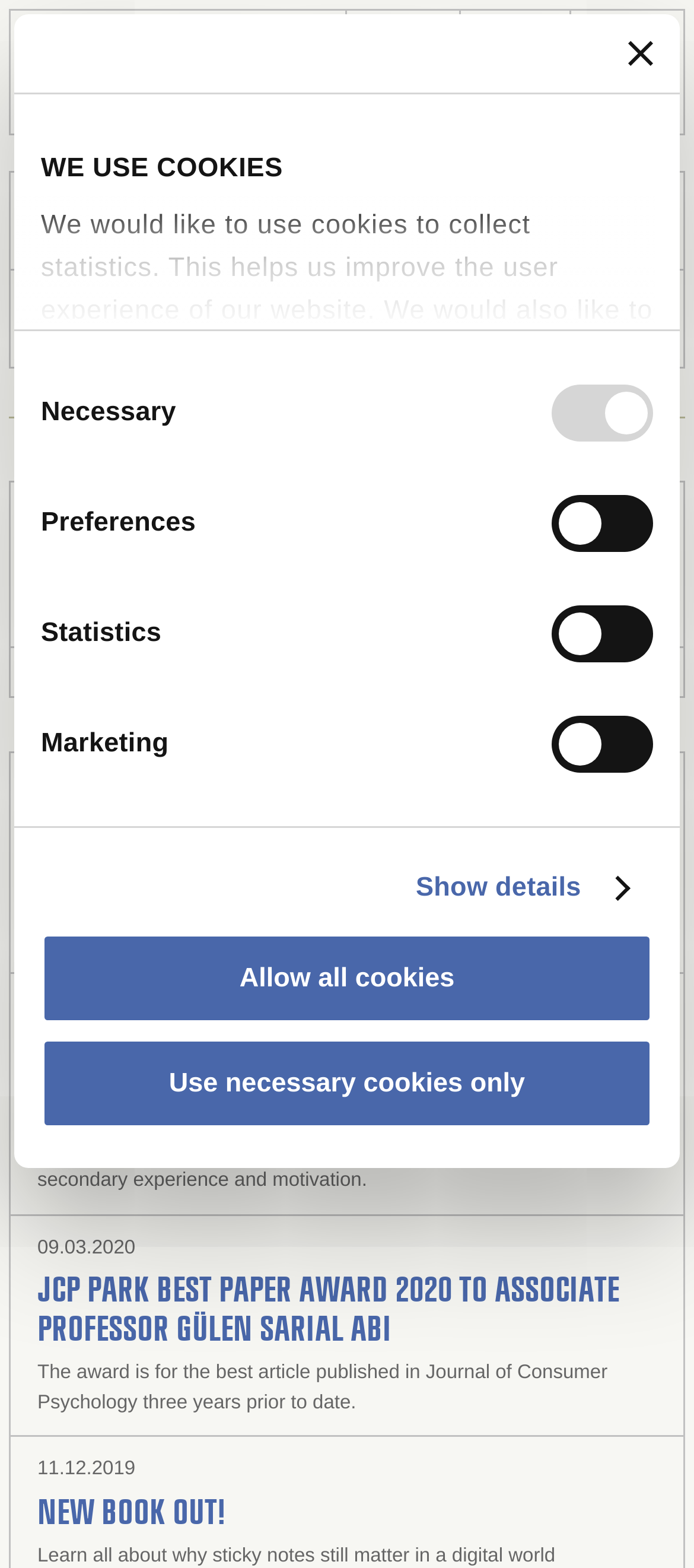Determine the bounding box coordinates of the region I should click to achieve the following instruction: "Click the CBS link". Ensure the bounding box coordinates are four float numbers between 0 and 1, i.e., [left, top, right, bottom].

[0.015, 0.007, 0.497, 0.086]